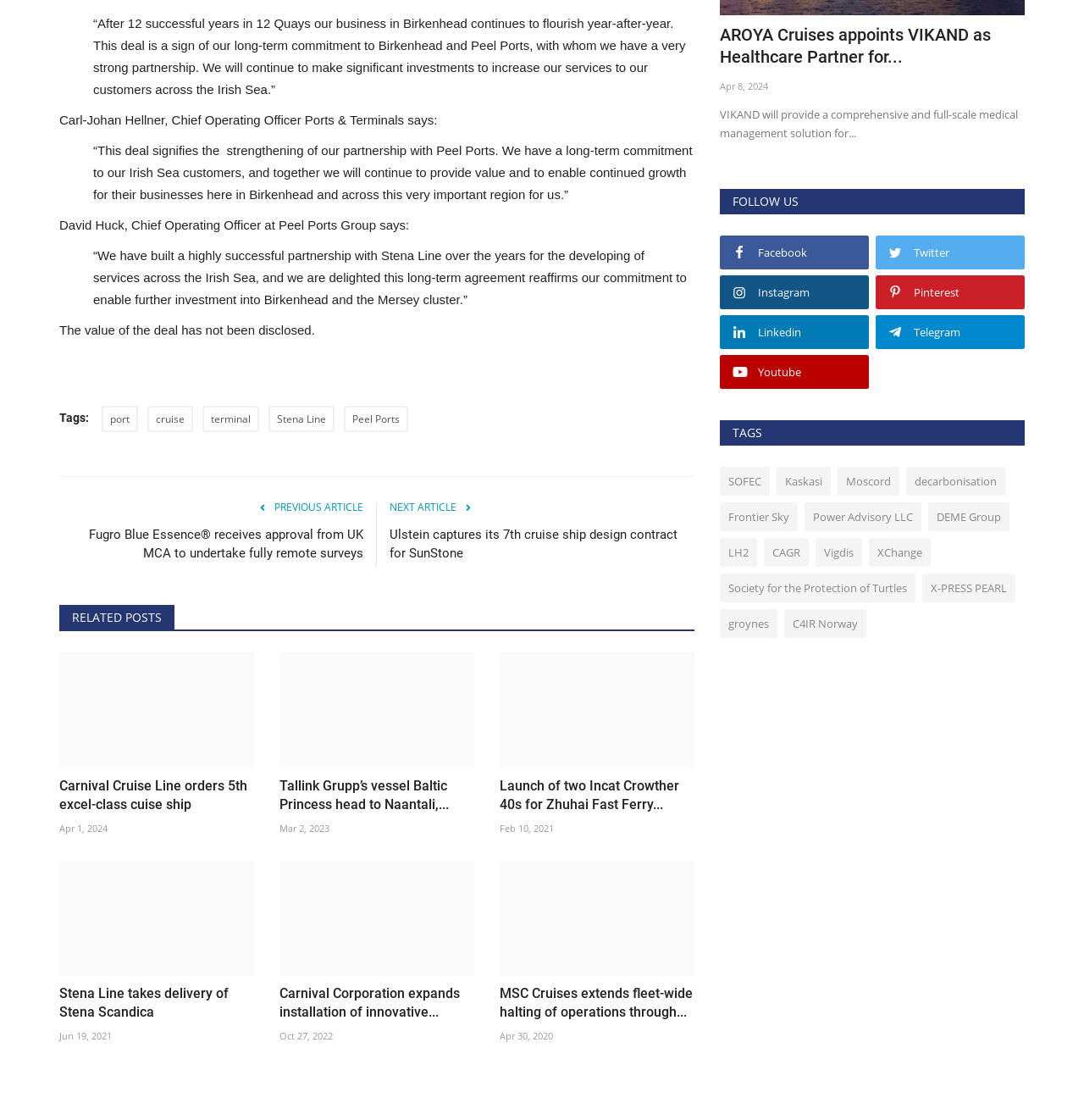Extract the bounding box coordinates for the described element: "Power Advisory LLC". The coordinates should be represented as four float numbers between 0 and 1: [left, top, right, bottom].

[0.742, 0.449, 0.85, 0.475]